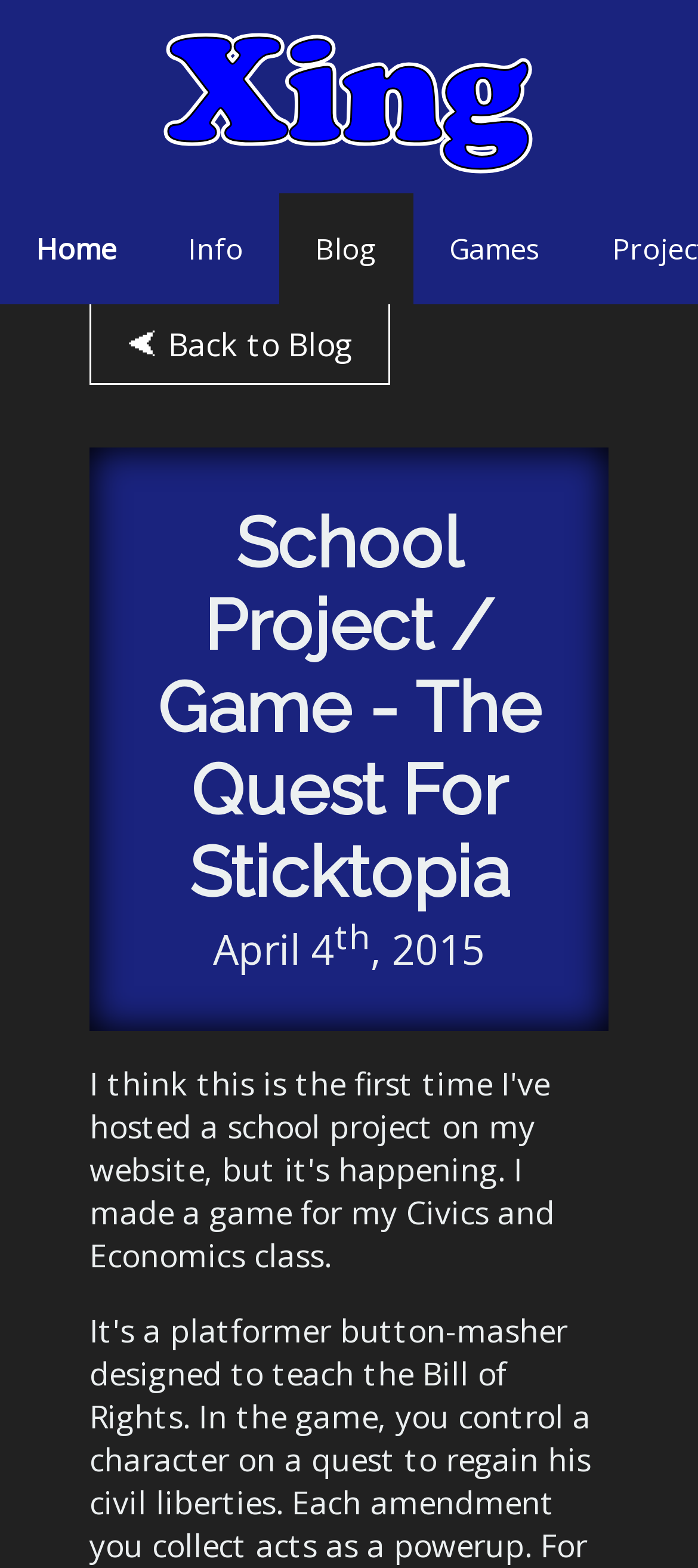What is the category of the webpage?
Provide a short answer using one word or a brief phrase based on the image.

Games